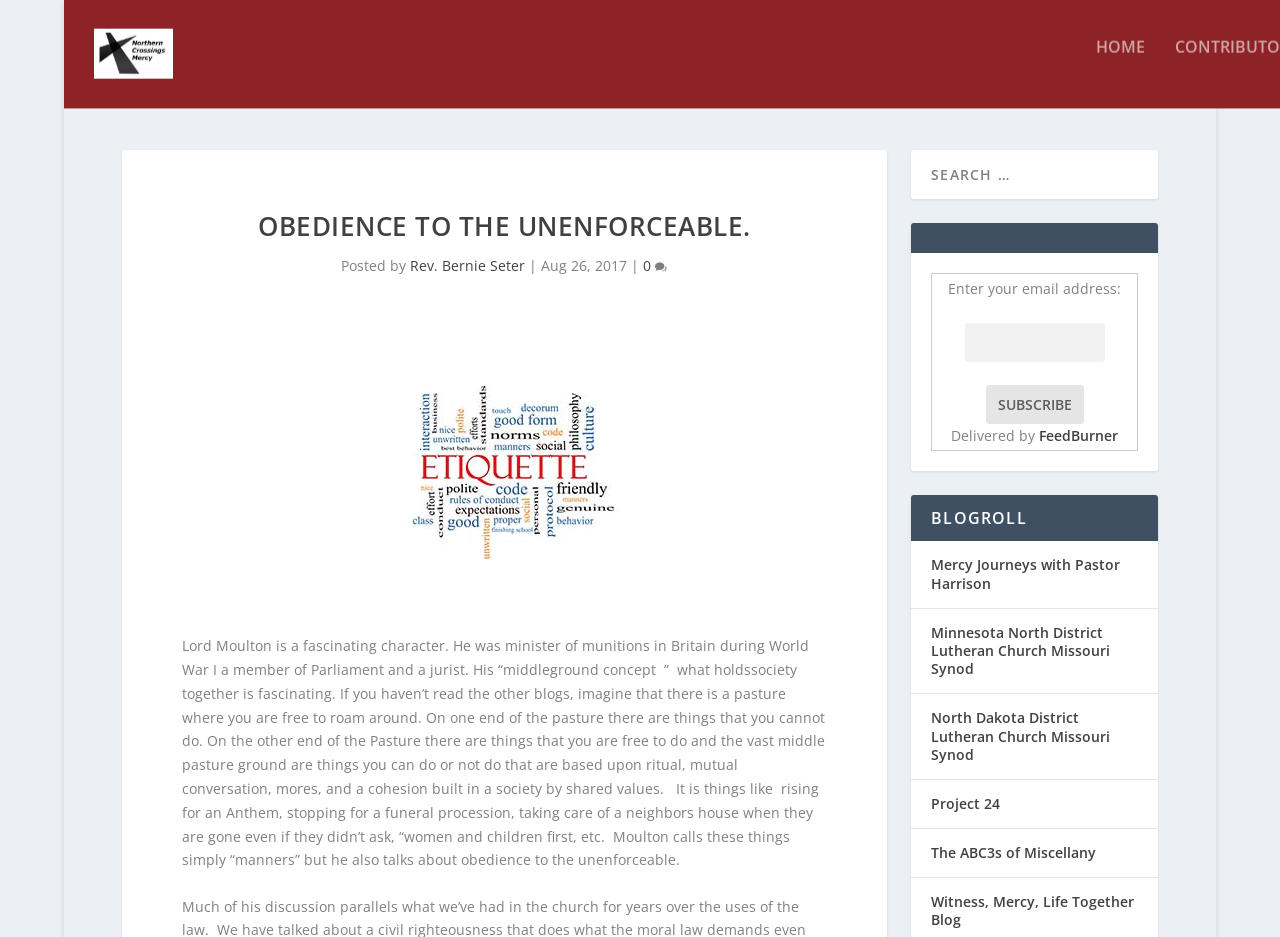What is the category of the links listed under 'BLOGROLL'?
Based on the visual details in the image, please answer the question thoroughly.

I found the category of the links listed under 'BLOGROLL' by looking at the names of the links, which include 'Minnesota North District Lutheran Church Missouri Synod' and 'North Dakota District Lutheran Church Missouri Synod'. This suggests that the links are related to Lutheran Church blogs.